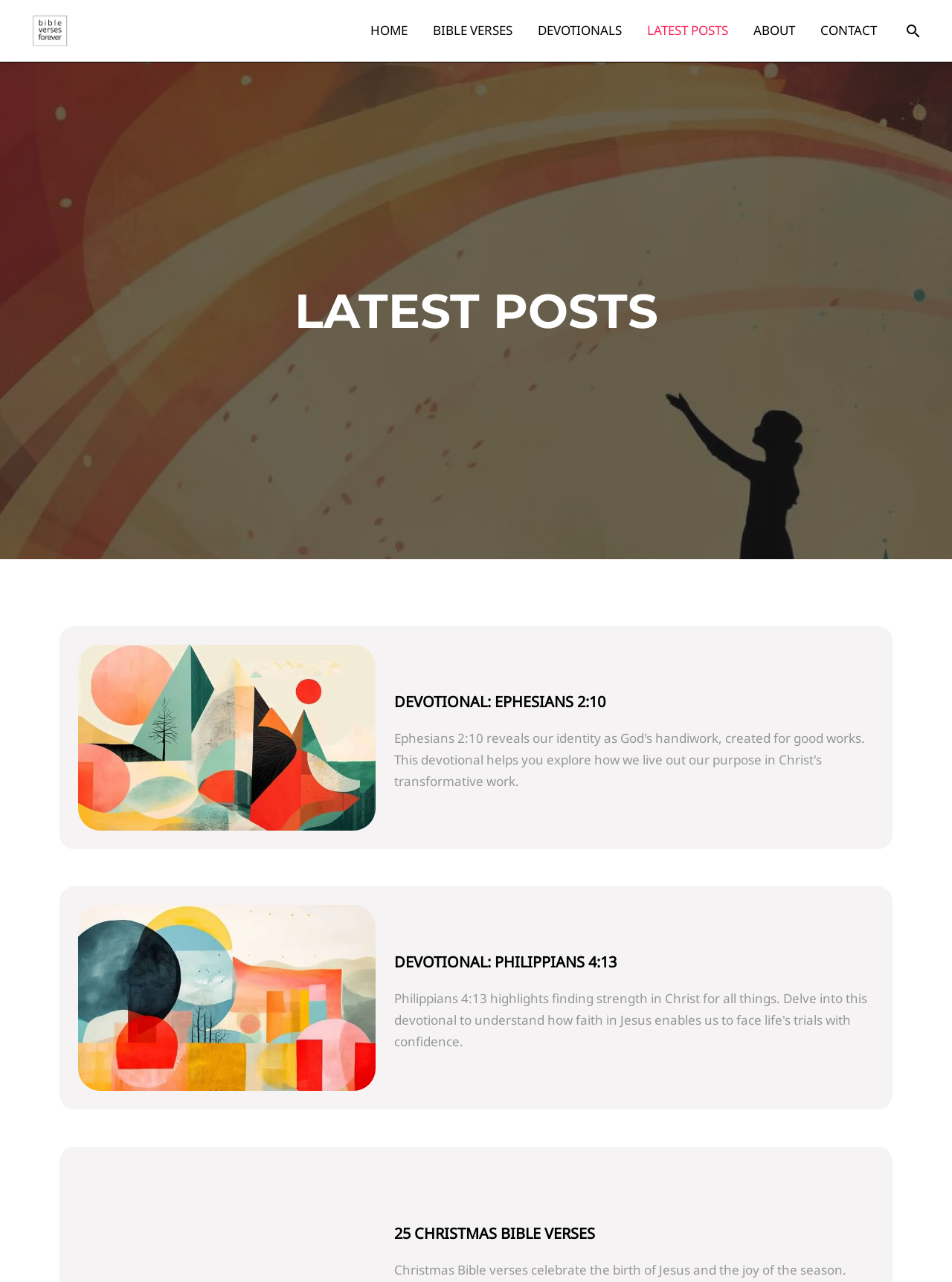Find the bounding box coordinates for the area that should be clicked to accomplish the instruction: "check out Christmas Bible verses".

[0.414, 0.948, 0.918, 0.977]